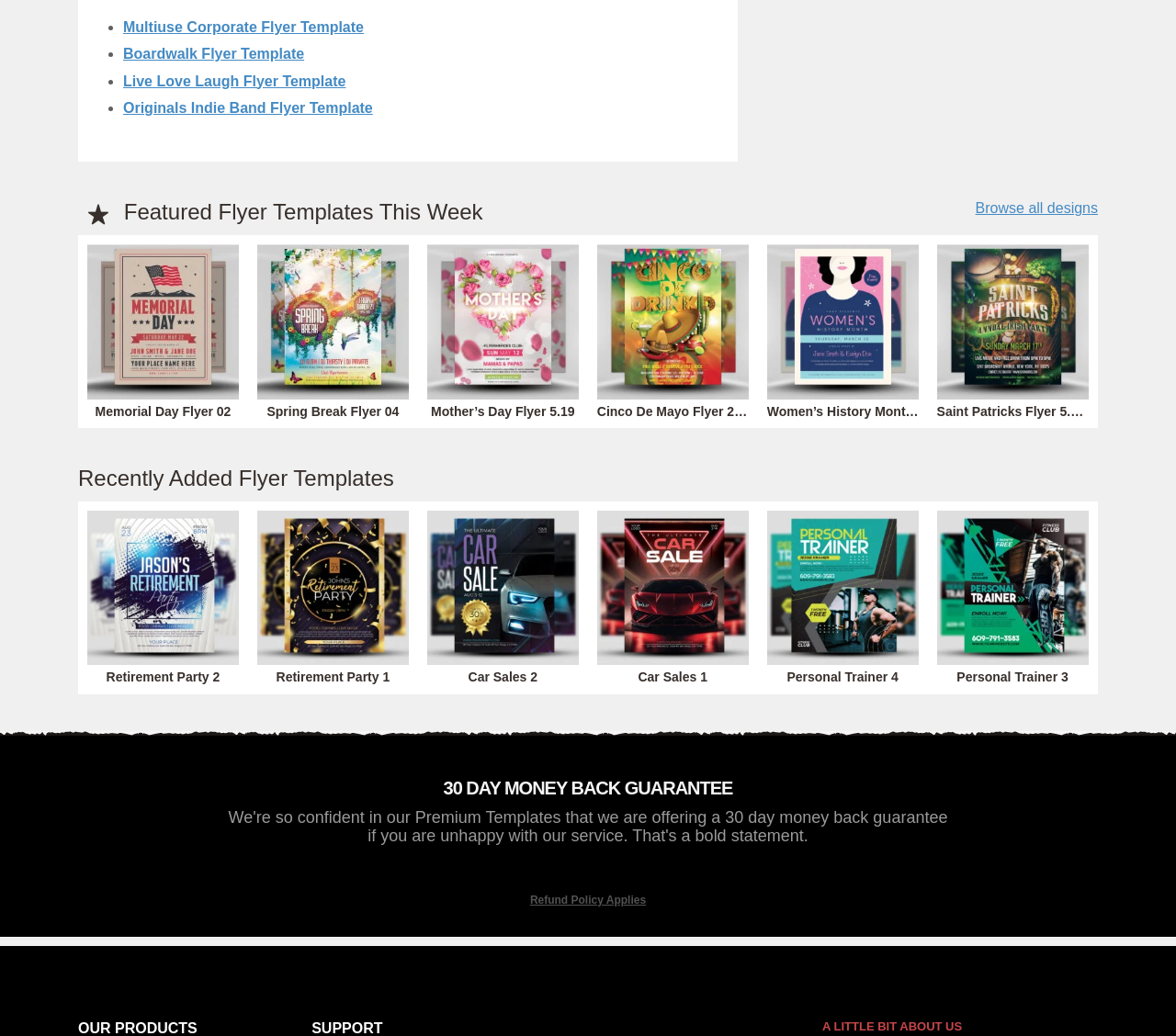Provide your answer in one word or a succinct phrase for the question: 
What is the purpose of the 'Browse all designs' link?

To browse all designs